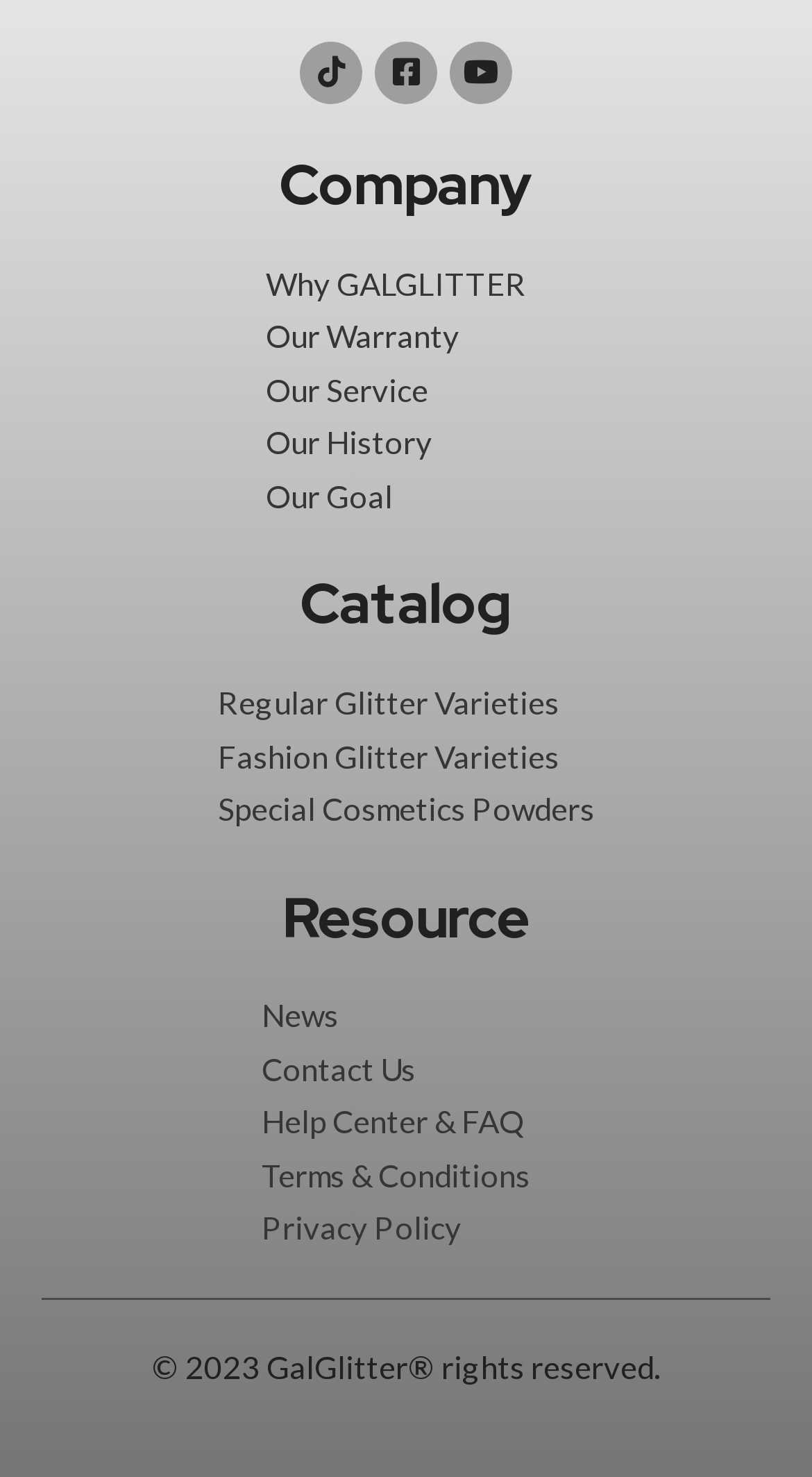Locate the bounding box coordinates of the area you need to click to fulfill this instruction: 'Read 'News''. The coordinates must be in the form of four float numbers ranging from 0 to 1: [left, top, right, bottom].

[0.322, 0.67, 0.417, 0.706]